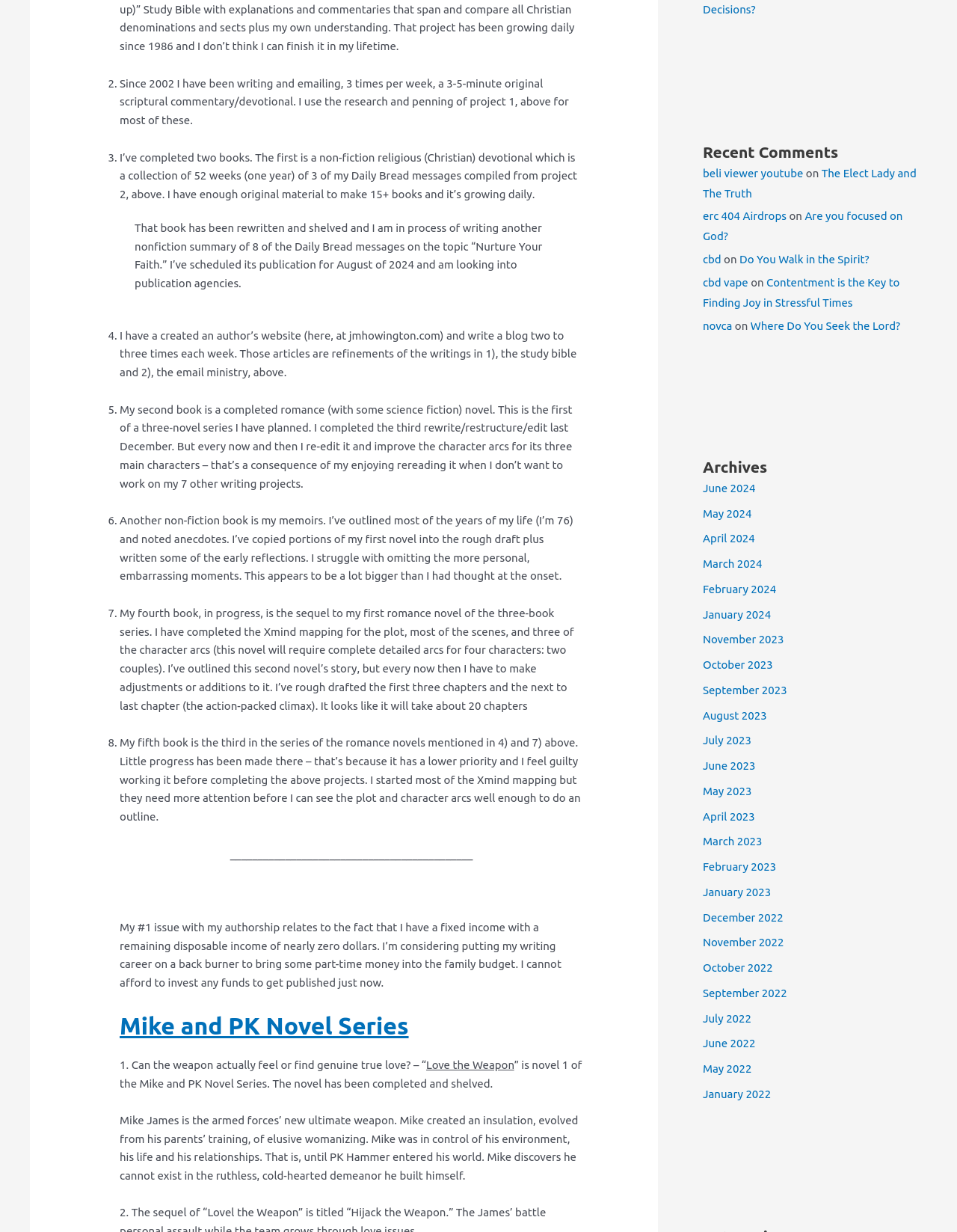Please find the bounding box for the UI component described as follows: "Mike and PK Novel Series".

[0.125, 0.821, 0.427, 0.843]